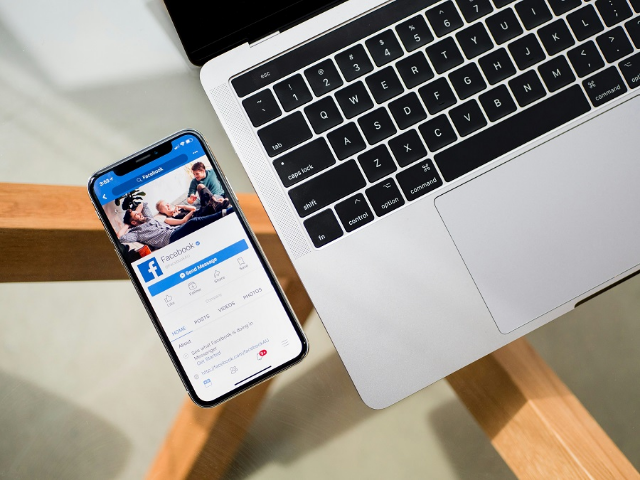Generate a detailed caption that encompasses all aspects of the image.

The image showcases a sleek, modern workspace featuring an iPhone positioned on a wooden table next to a silver laptop. The iPhone displays the Facebook application, featuring a profile interface with visuals that suggest engagement through multimedia, specifically showing people interacting, indicative of social connectivity. The laptop's keyboard is partially visible, emphasizing a tech-centric environment that combines mobile and desktop functionality, ideal for users who balance communication and productivity. The contrasting textures of the wood and metal elements enhance the contemporary aesthetic of this digital workspace.